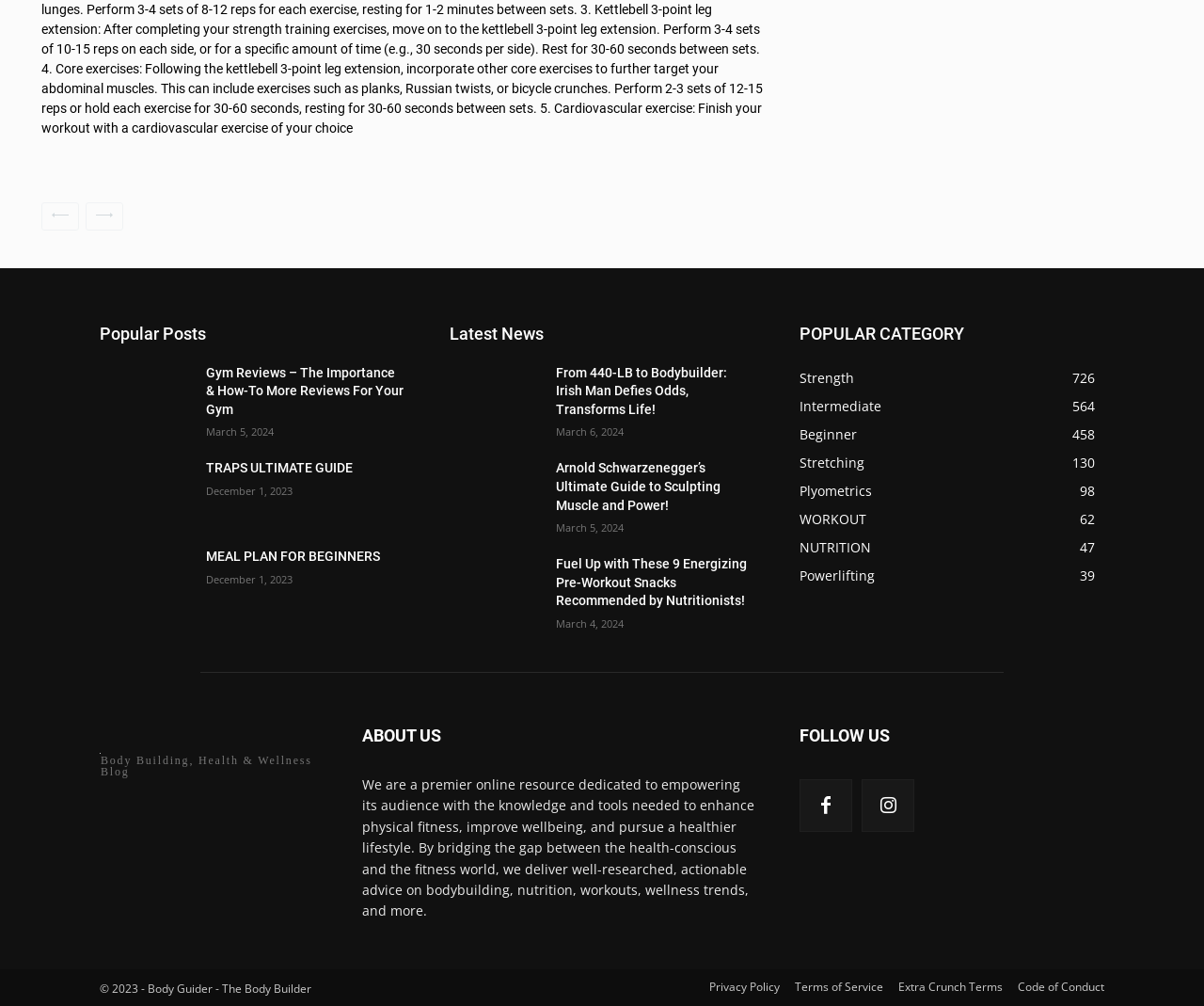Determine the bounding box of the UI element mentioned here: "Plyometrics98". The coordinates must be in the format [left, top, right, bottom] with values ranging from 0 to 1.

[0.664, 0.479, 0.724, 0.496]